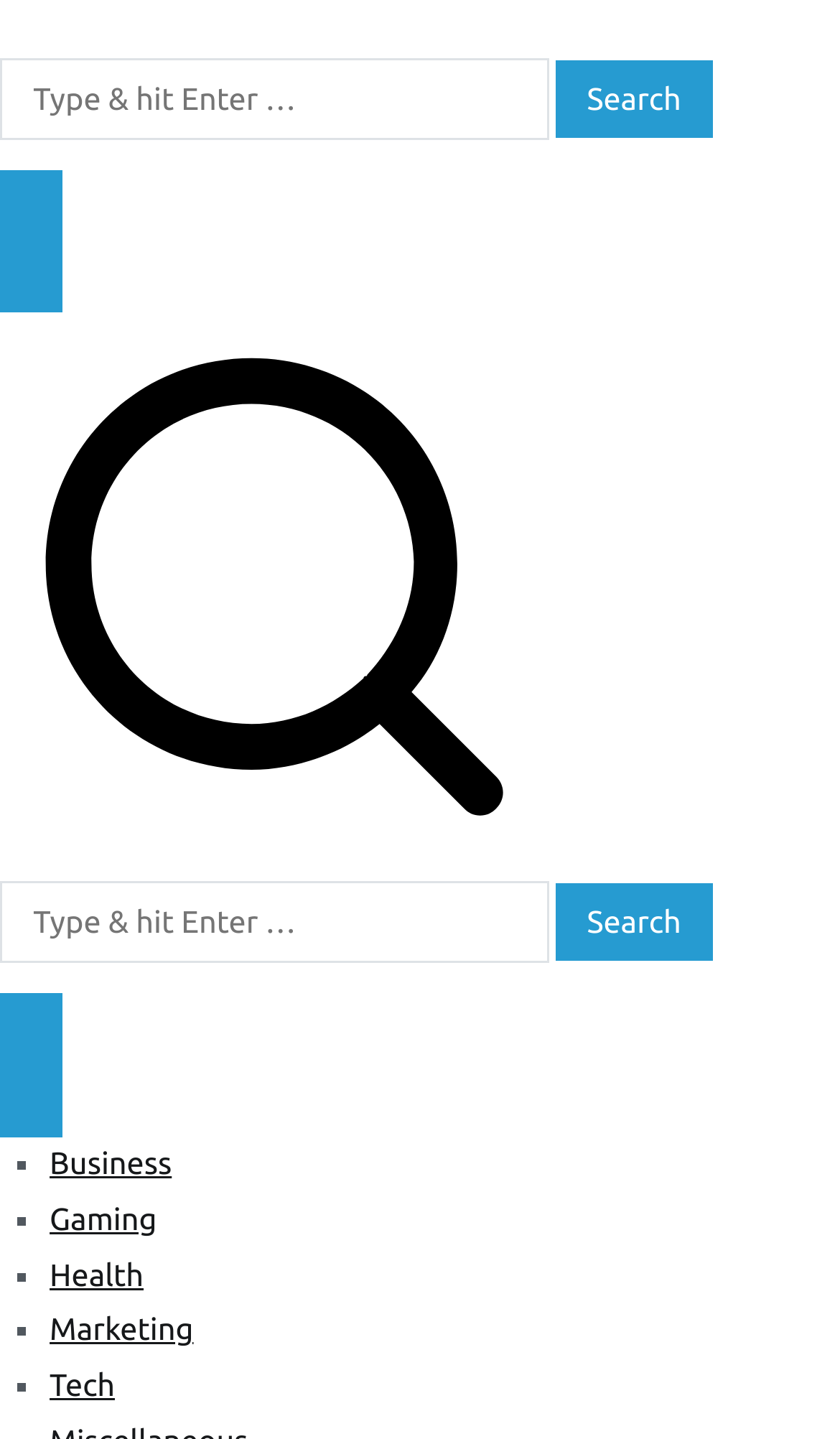Please locate the bounding box coordinates of the element that needs to be clicked to achieve the following instruction: "Click the tech link". The coordinates should be four float numbers between 0 and 1, i.e., [left, top, right, bottom].

[0.059, 0.951, 0.137, 0.975]